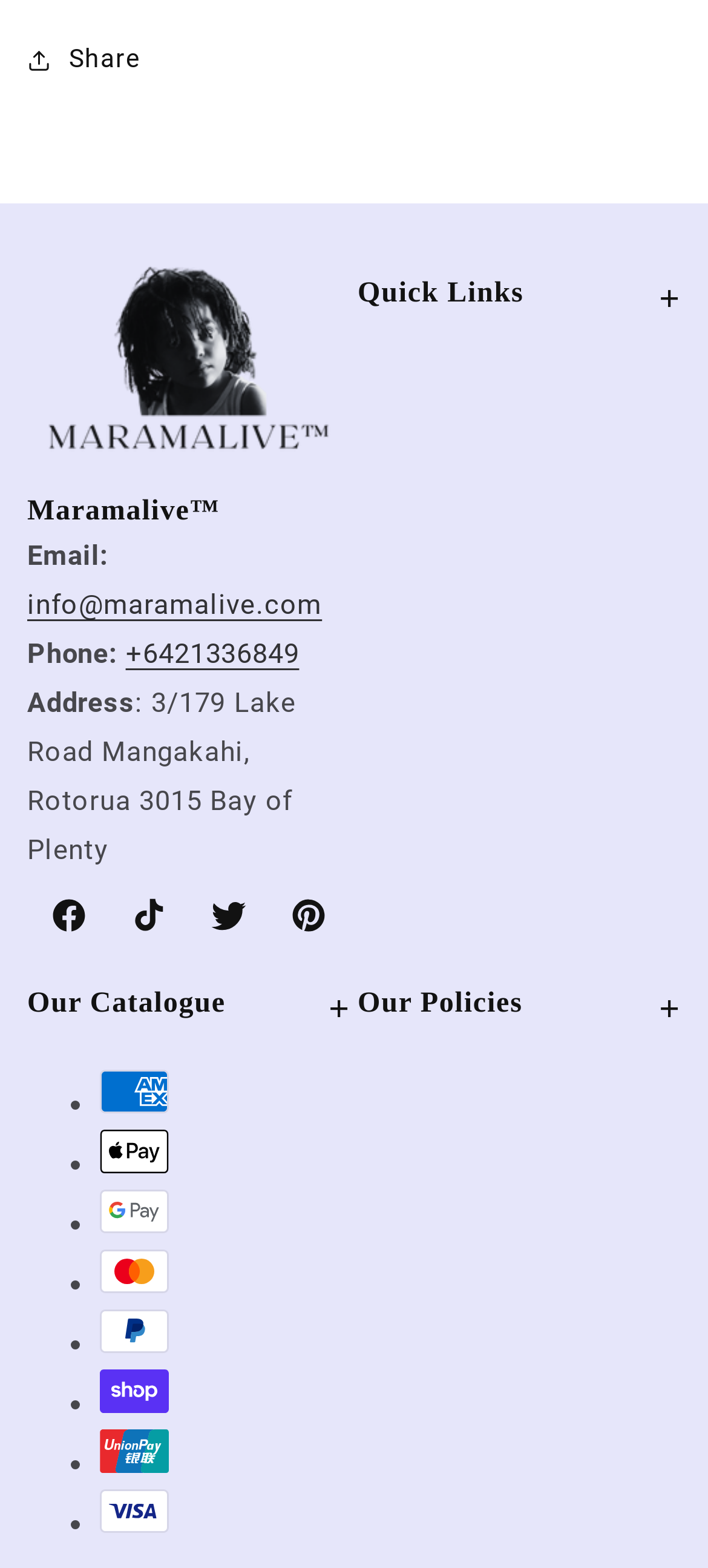Provide a short answer to the following question with just one word or phrase: How many social media links are there?

4